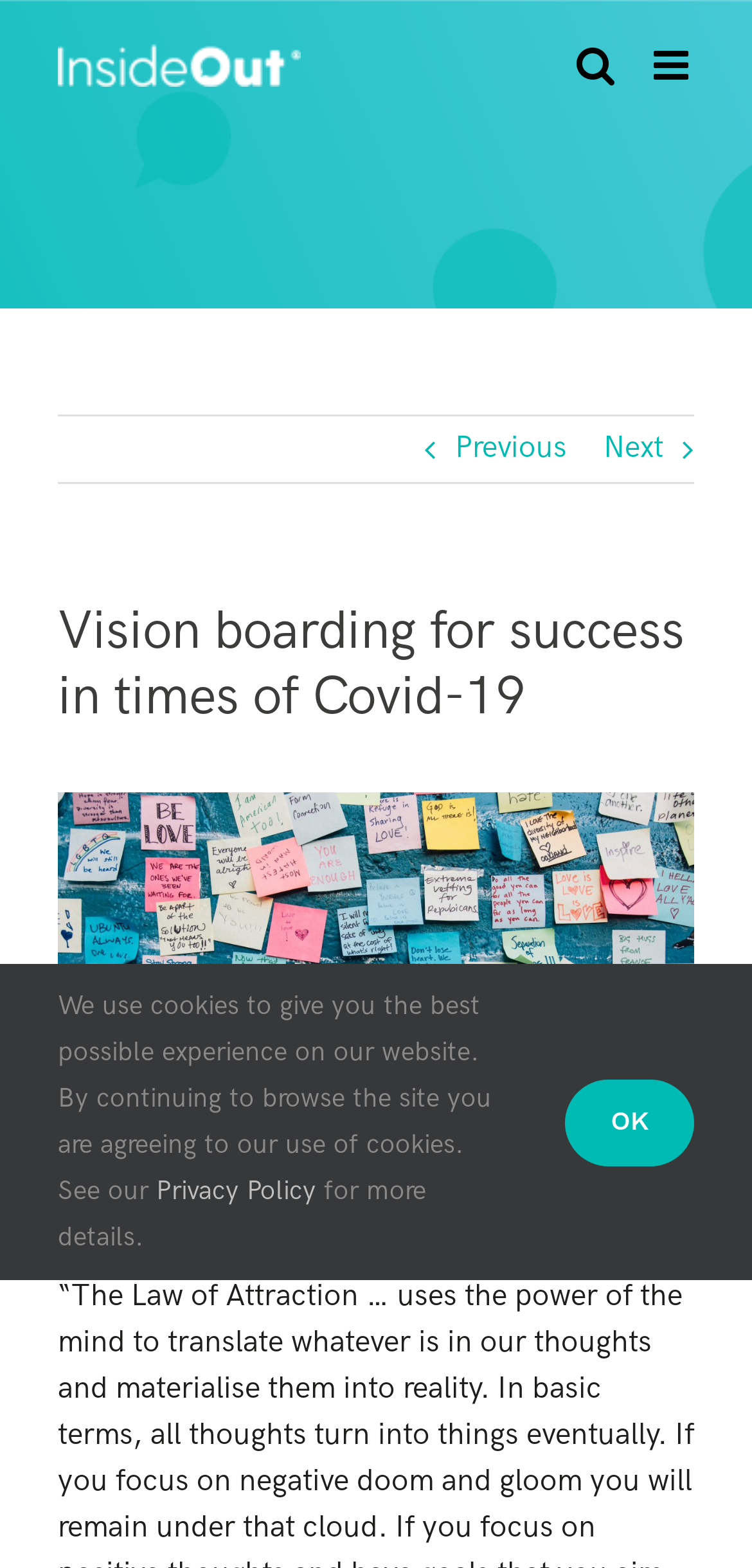Find the bounding box coordinates of the element to click in order to complete this instruction: "check out Crystal Valley Woodworking". The bounding box coordinates must be four float numbers between 0 and 1, denoted as [left, top, right, bottom].

None